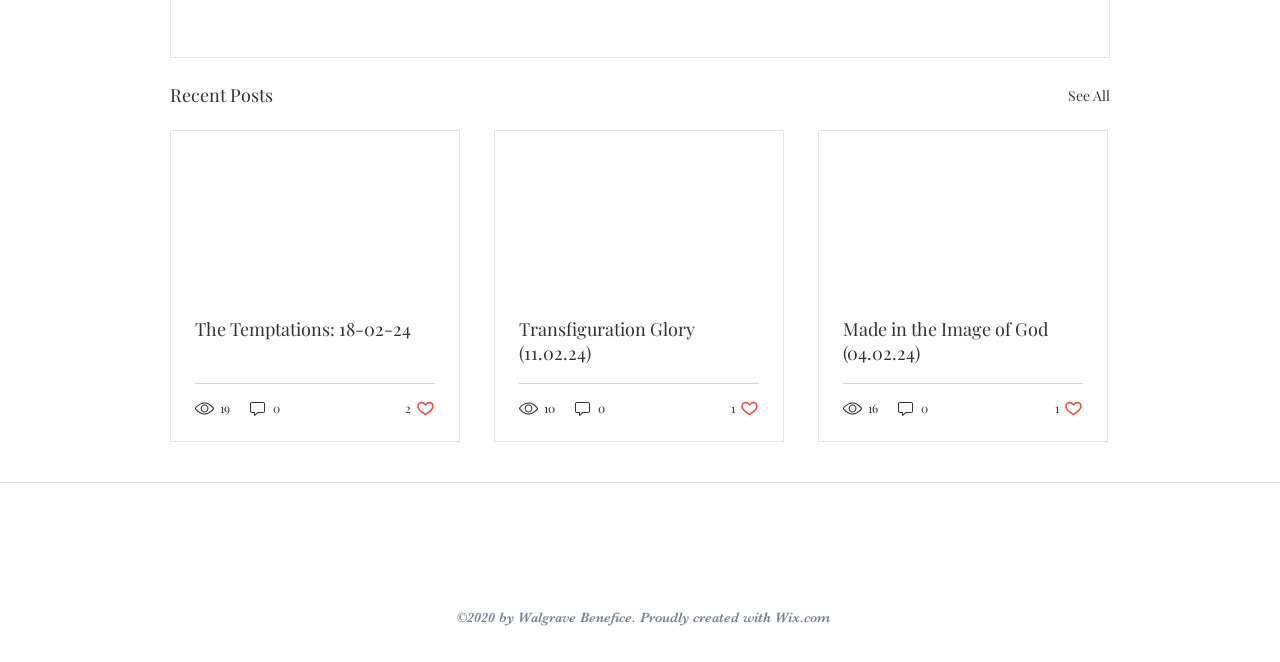Please answer the following question using a single word or phrase: What is the purpose of the buttons with likes?

To like a post